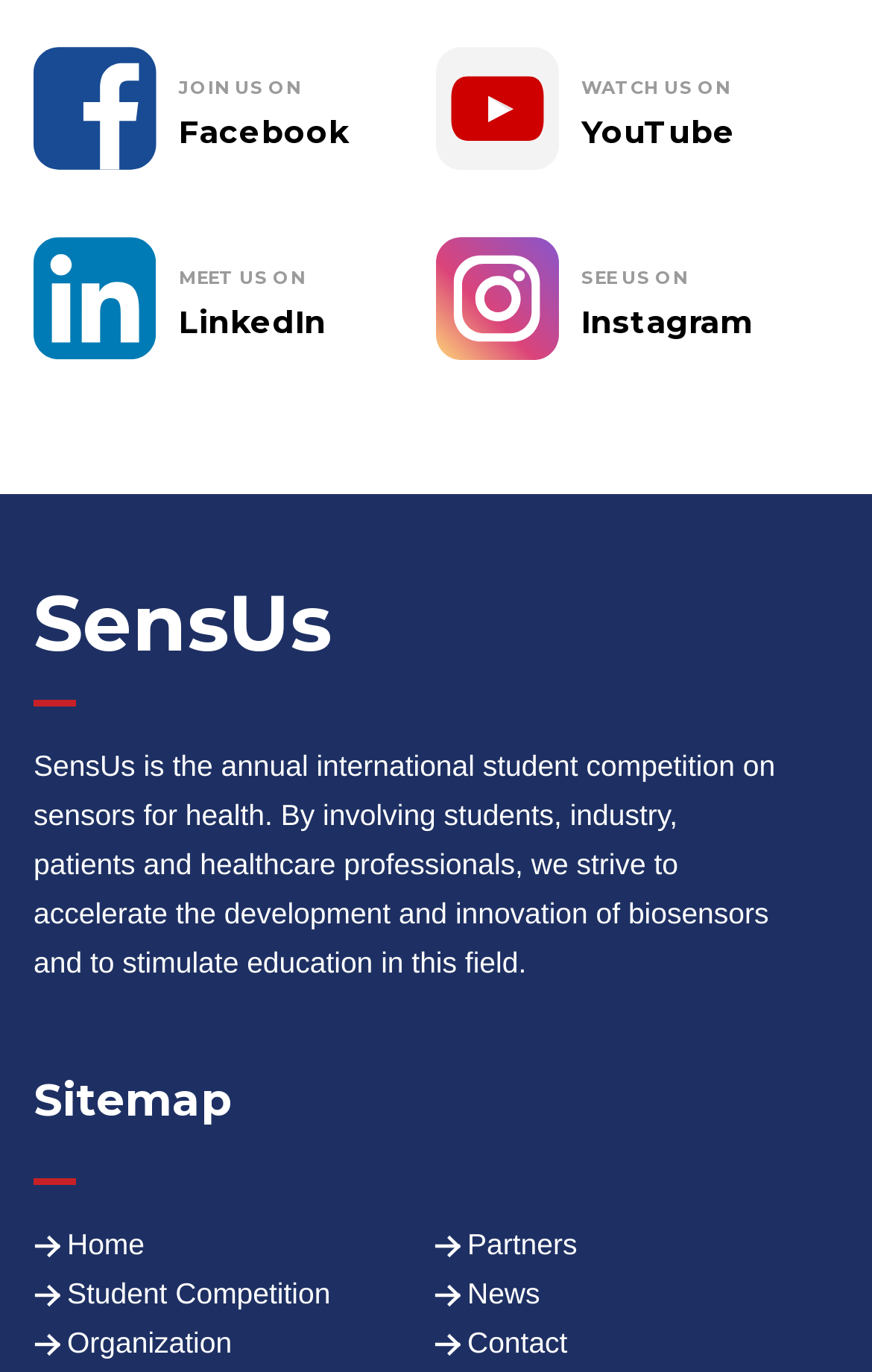Identify the bounding box coordinates of the clickable region necessary to fulfill the following instruction: "Watch SensUs on YouTube". The bounding box coordinates should be four float numbers between 0 and 1, i.e., [left, top, right, bottom].

[0.667, 0.081, 0.844, 0.11]